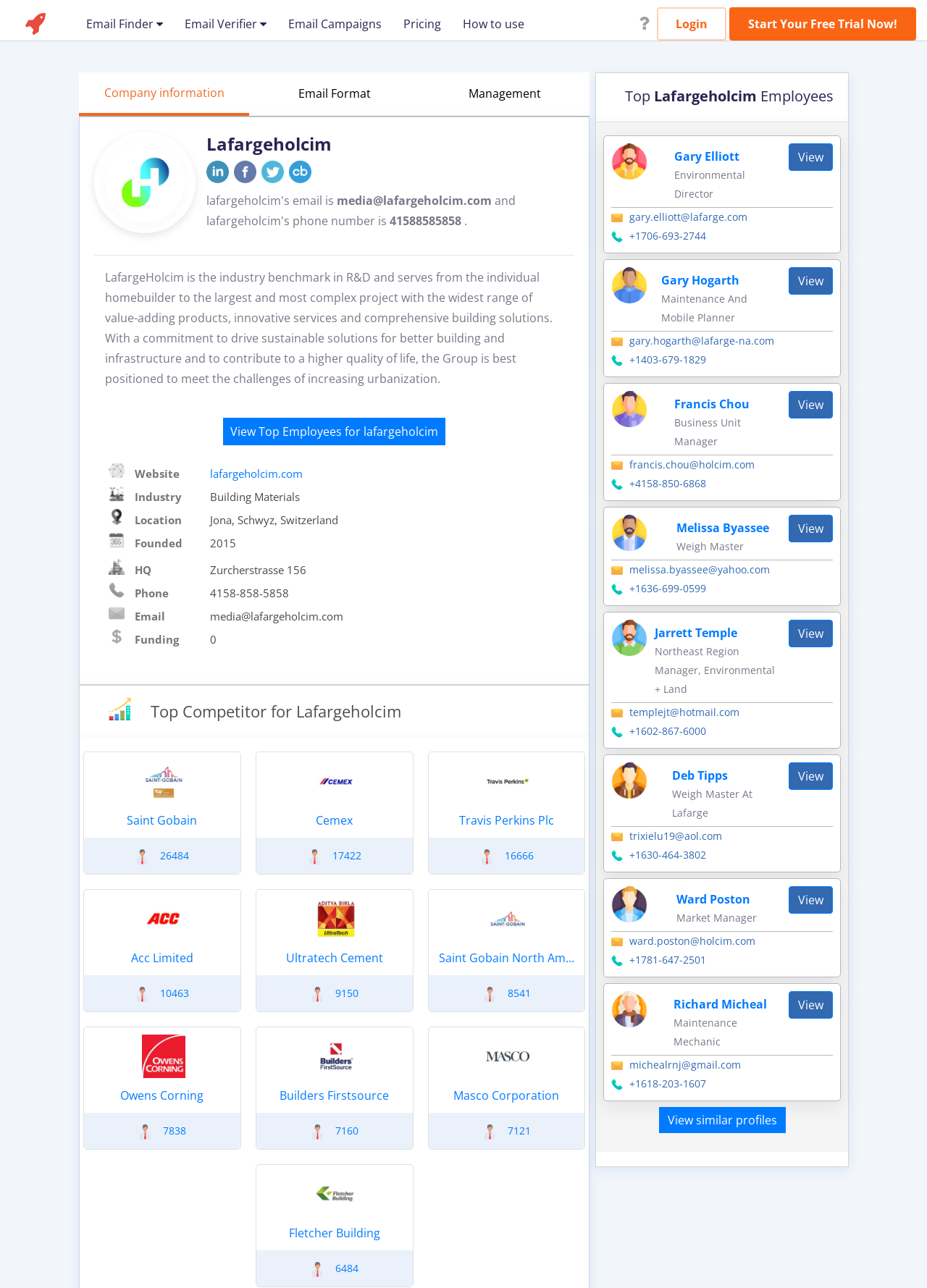Please mark the bounding box coordinates of the area that should be clicked to carry out the instruction: "Explore the Top Competitor for Lafargeholcim".

[0.091, 0.59, 0.259, 0.645]